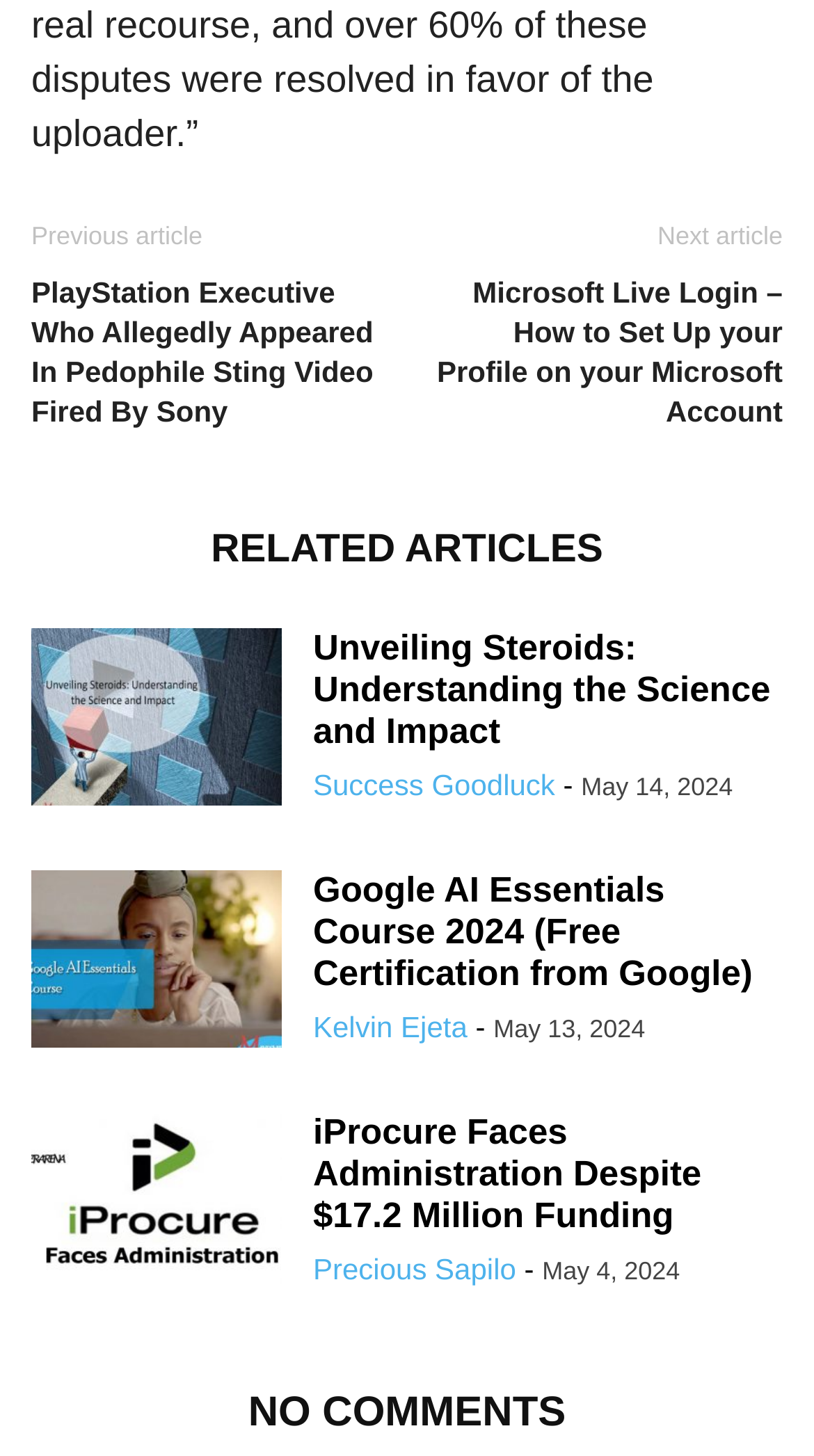When was the second related article published?
Refer to the image and give a detailed answer to the query.

I looked at the second link under the 'RELATED ARTICLES' section, and its publication date is 'May 13, 2024'.